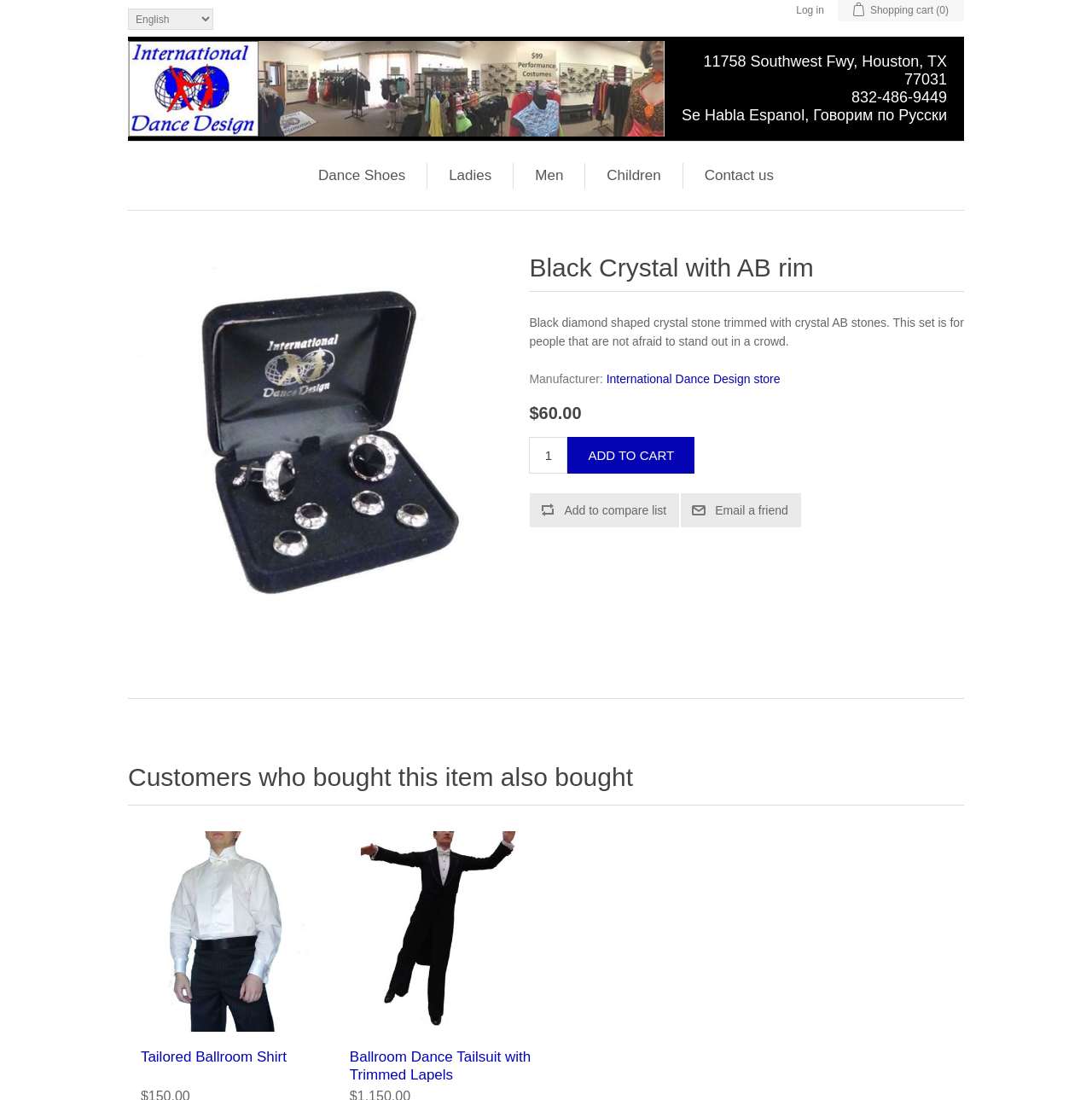Please identify the bounding box coordinates of the element's region that needs to be clicked to fulfill the following instruction: "Log in to the account". The bounding box coordinates should consist of four float numbers between 0 and 1, i.e., [left, top, right, bottom].

[0.729, 0.0, 0.755, 0.019]